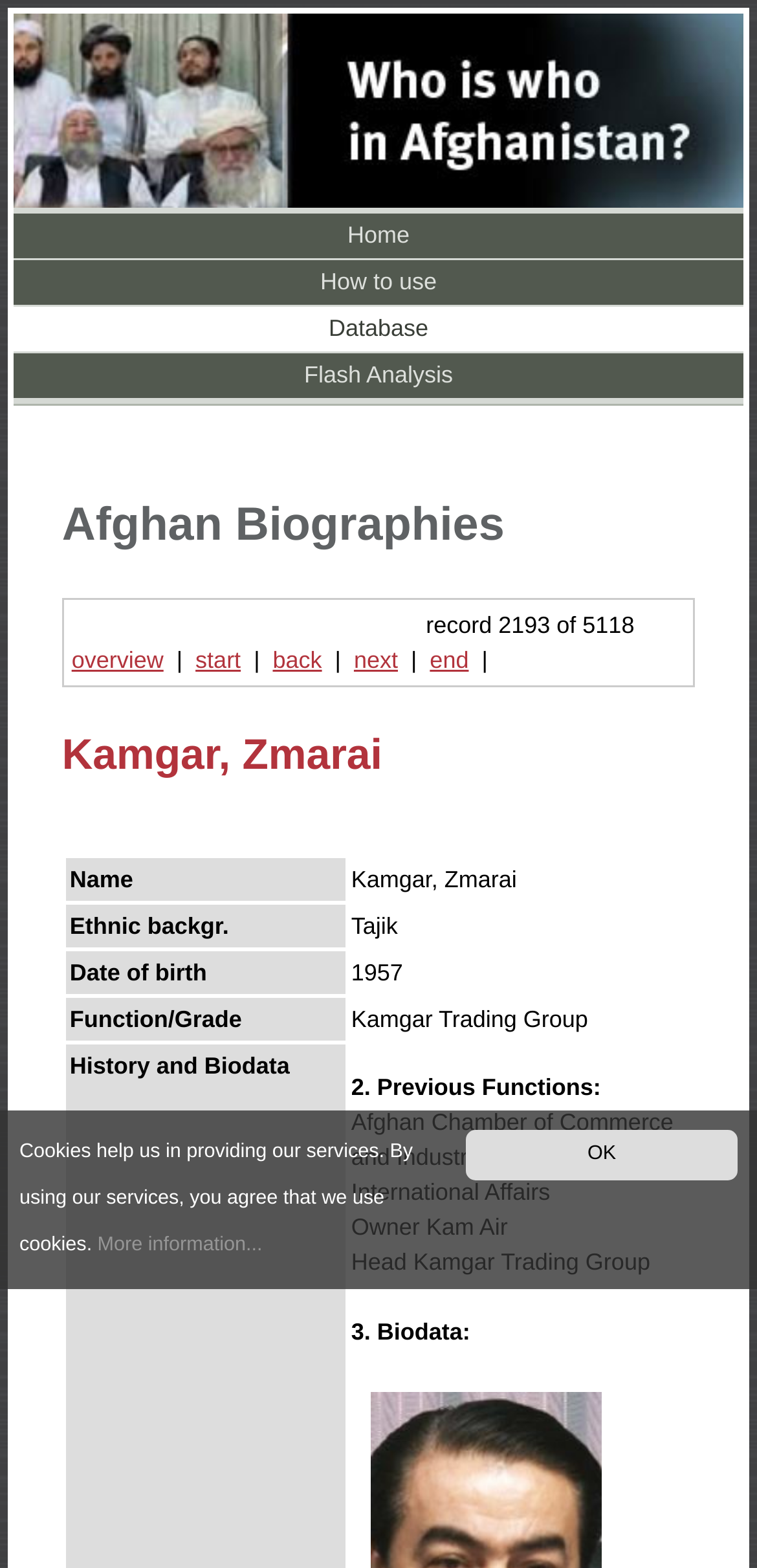Locate the bounding box coordinates of the area you need to click to fulfill this instruction: 'view Kamgar Trading Group details'. The coordinates must be in the form of four float numbers ranging from 0 to 1: [left, top, right, bottom].

[0.461, 0.637, 0.913, 0.664]